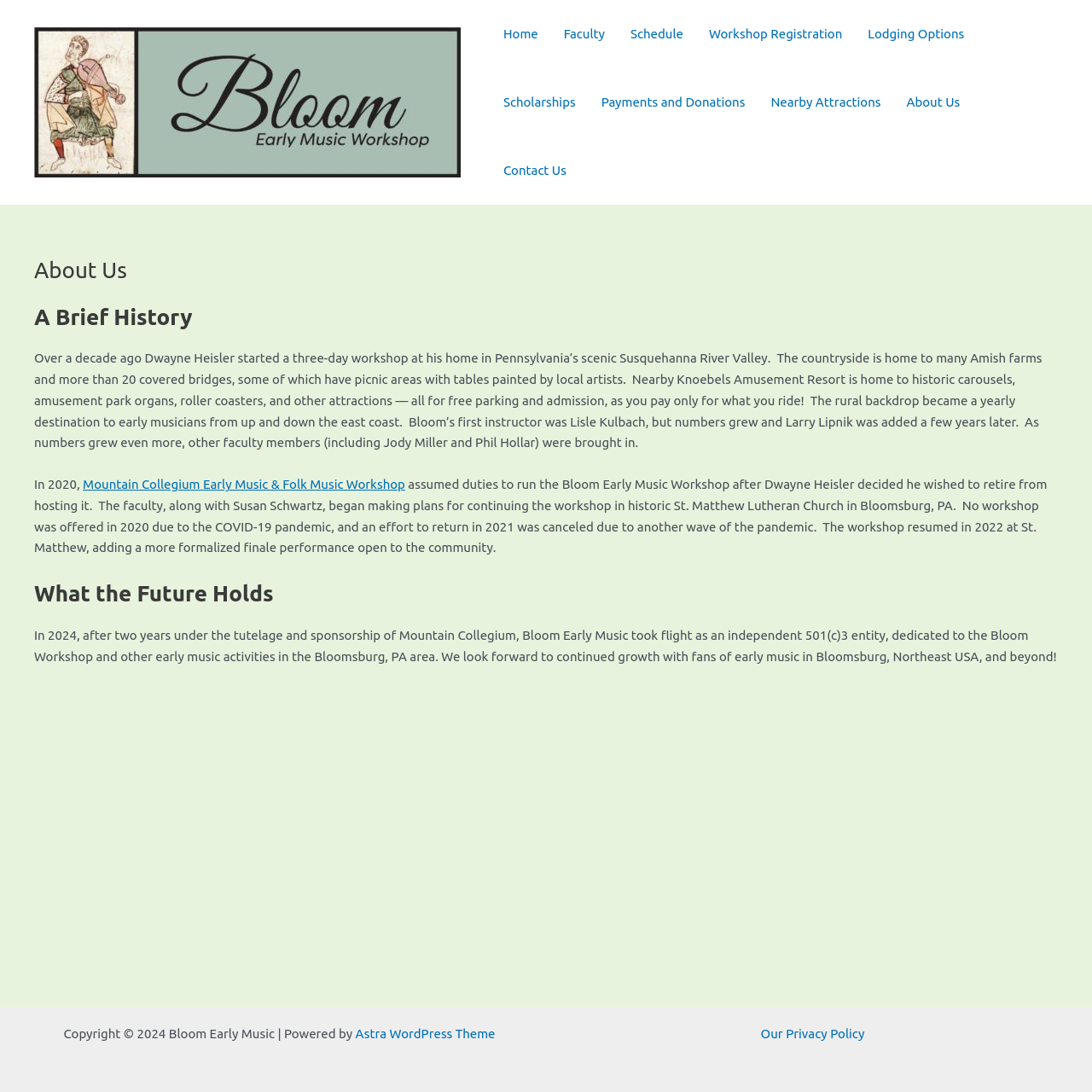Determine the bounding box for the described HTML element: "Schedule". Ensure the coordinates are four float numbers between 0 and 1 in the format [left, top, right, bottom].

[0.566, 0.0, 0.637, 0.062]